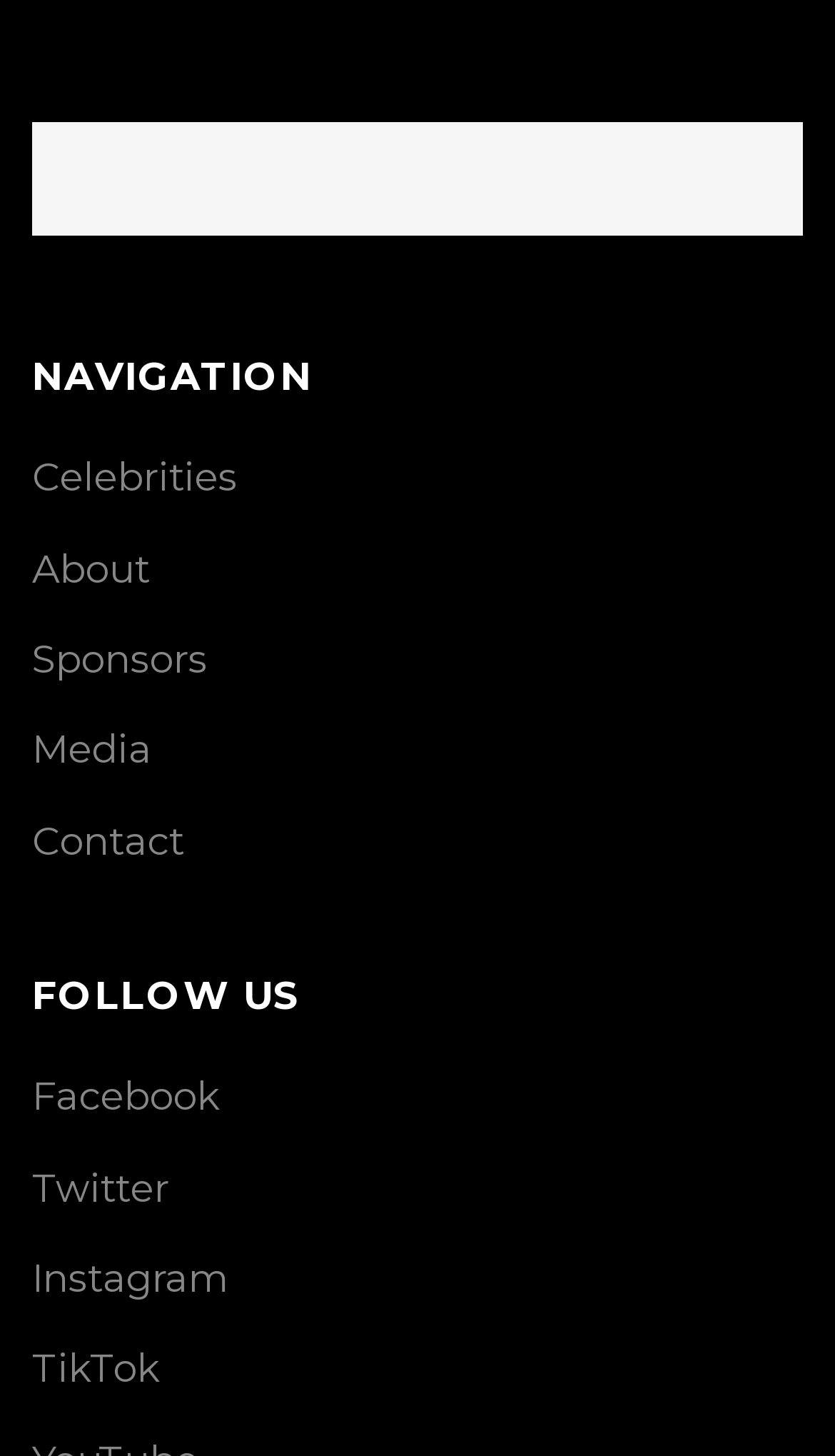Determine the bounding box coordinates of the section to be clicked to follow the instruction: "Go to Contact page". The coordinates should be given as four float numbers between 0 and 1, formatted as [left, top, right, bottom].

[0.038, 0.562, 0.221, 0.594]